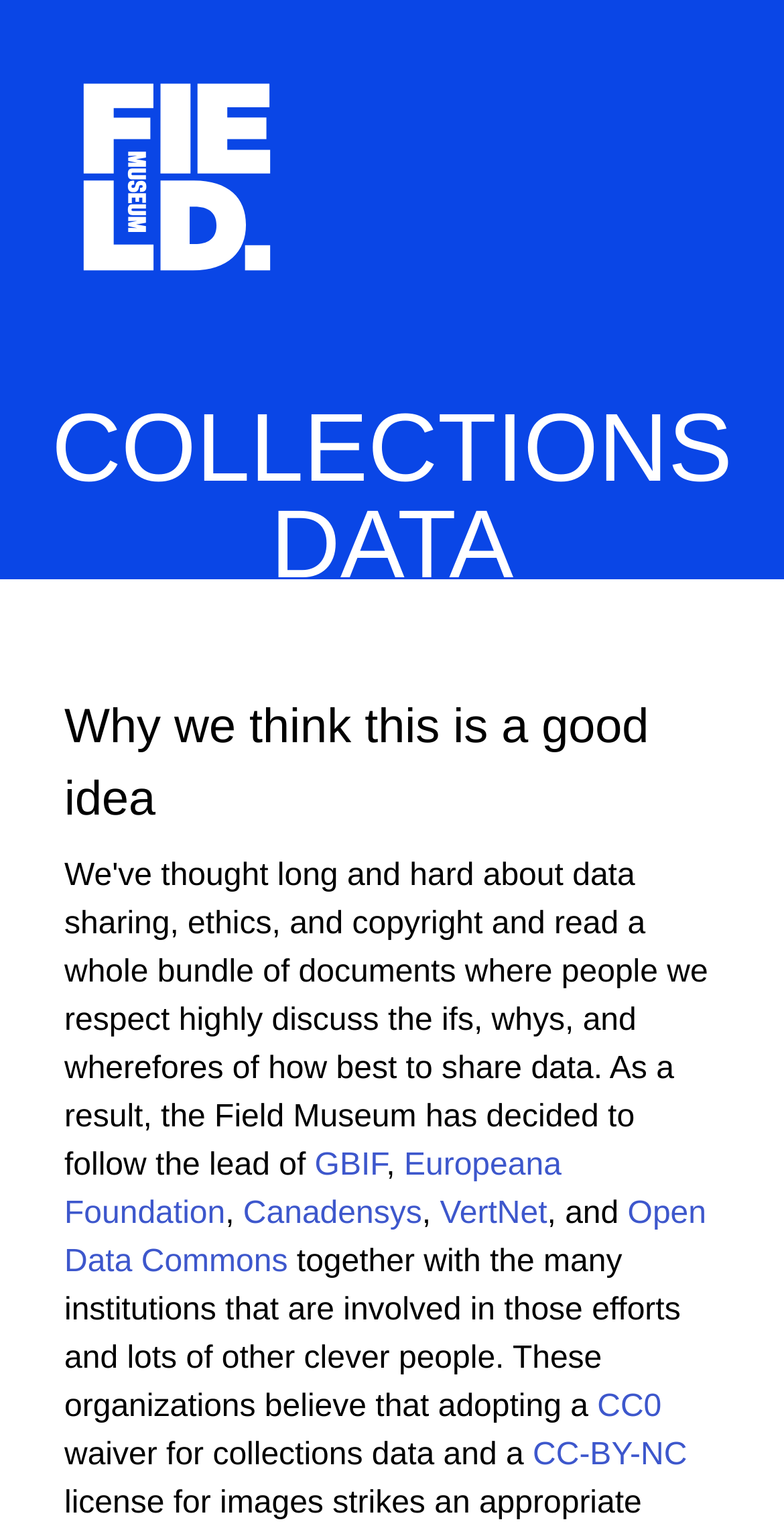Answer the question briefly using a single word or phrase: 
How many links are there in the webpage?

7